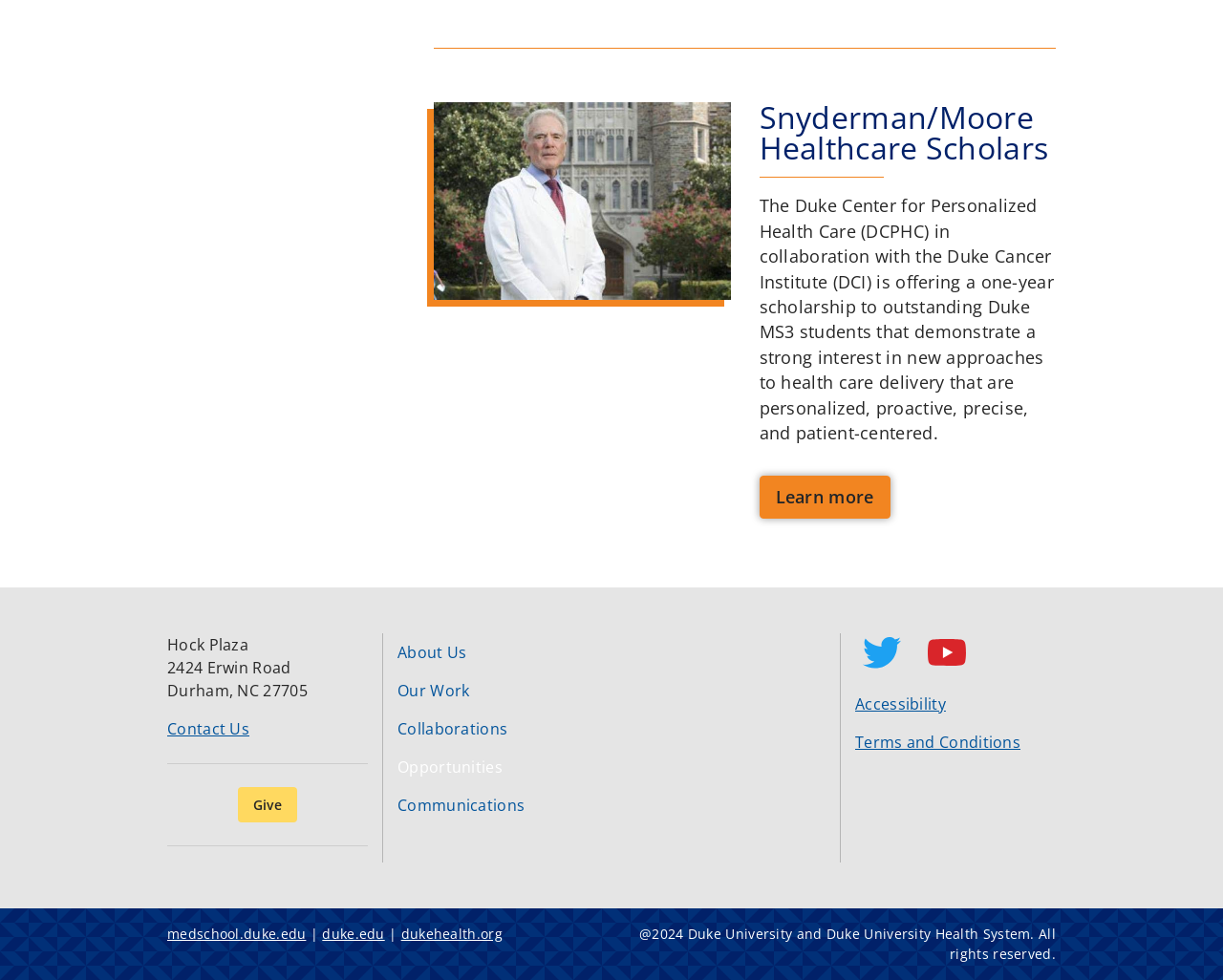Show the bounding box coordinates for the HTML element described as: "Terms and Conditions".

[0.699, 0.746, 0.834, 0.768]